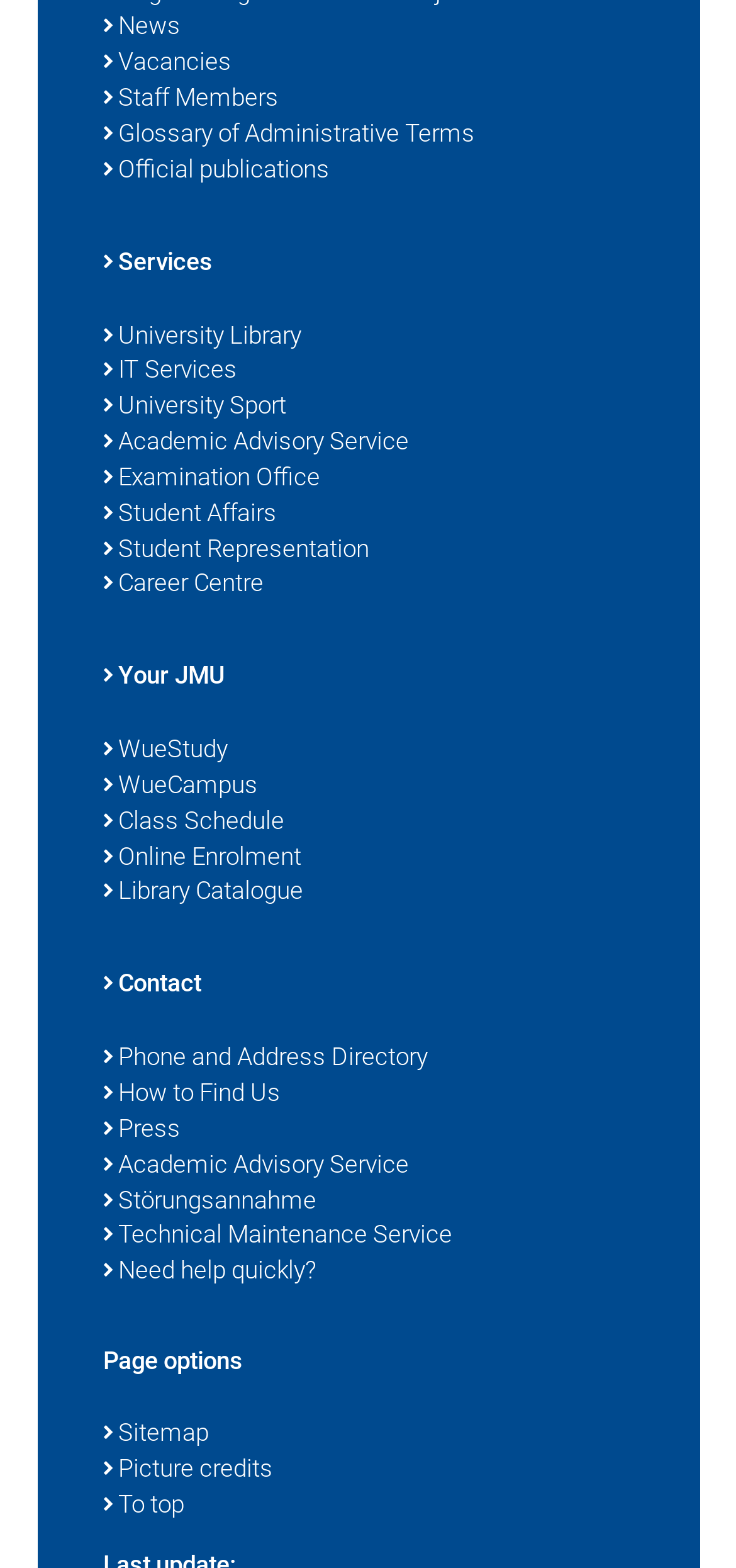Provide the bounding box coordinates for the UI element described in this sentence: "Academic Advisory Service". The coordinates should be four float values between 0 and 1, i.e., [left, top, right, bottom].

[0.14, 0.732, 0.86, 0.755]